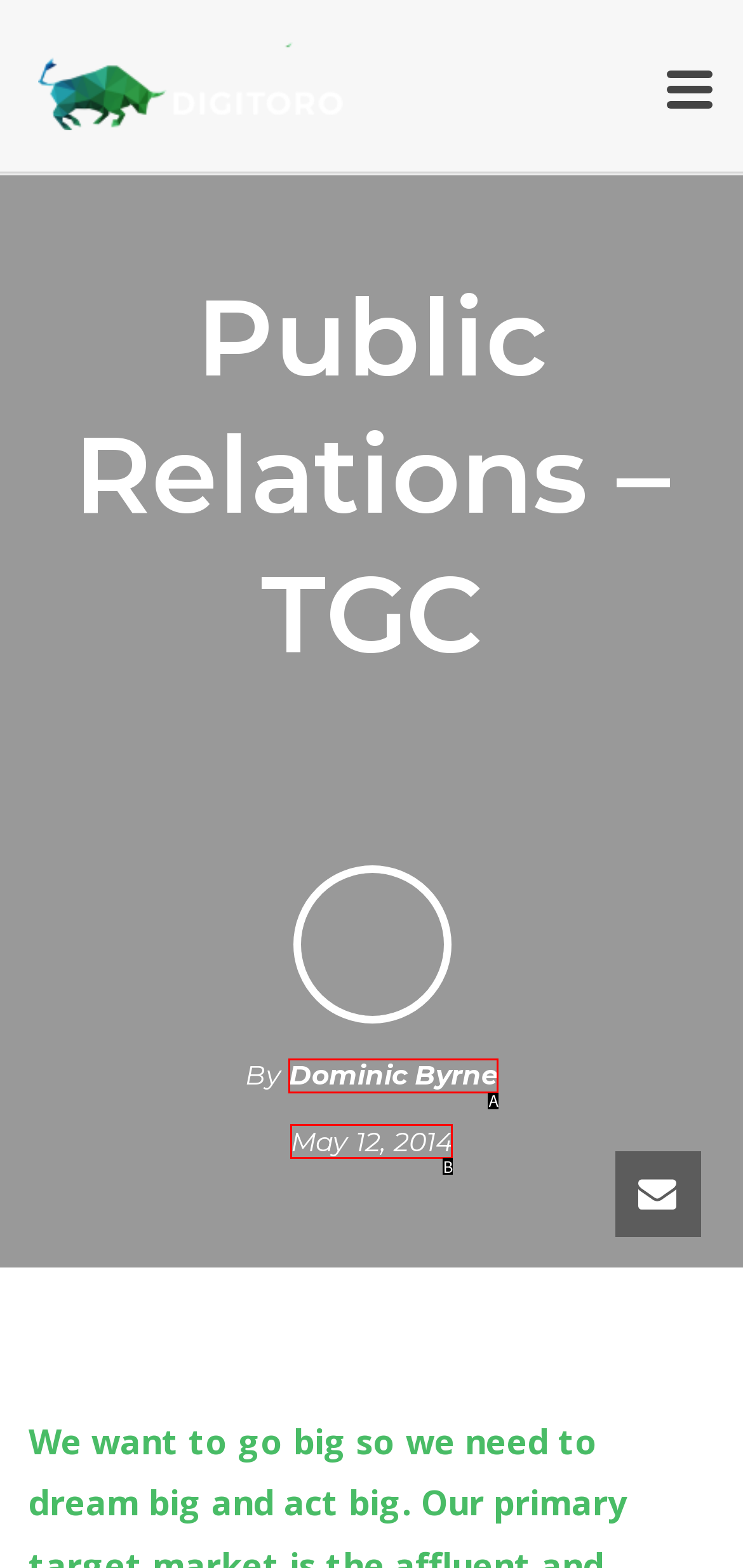Based on the description: May 12, 2014, identify the matching HTML element. Reply with the letter of the correct option directly.

B